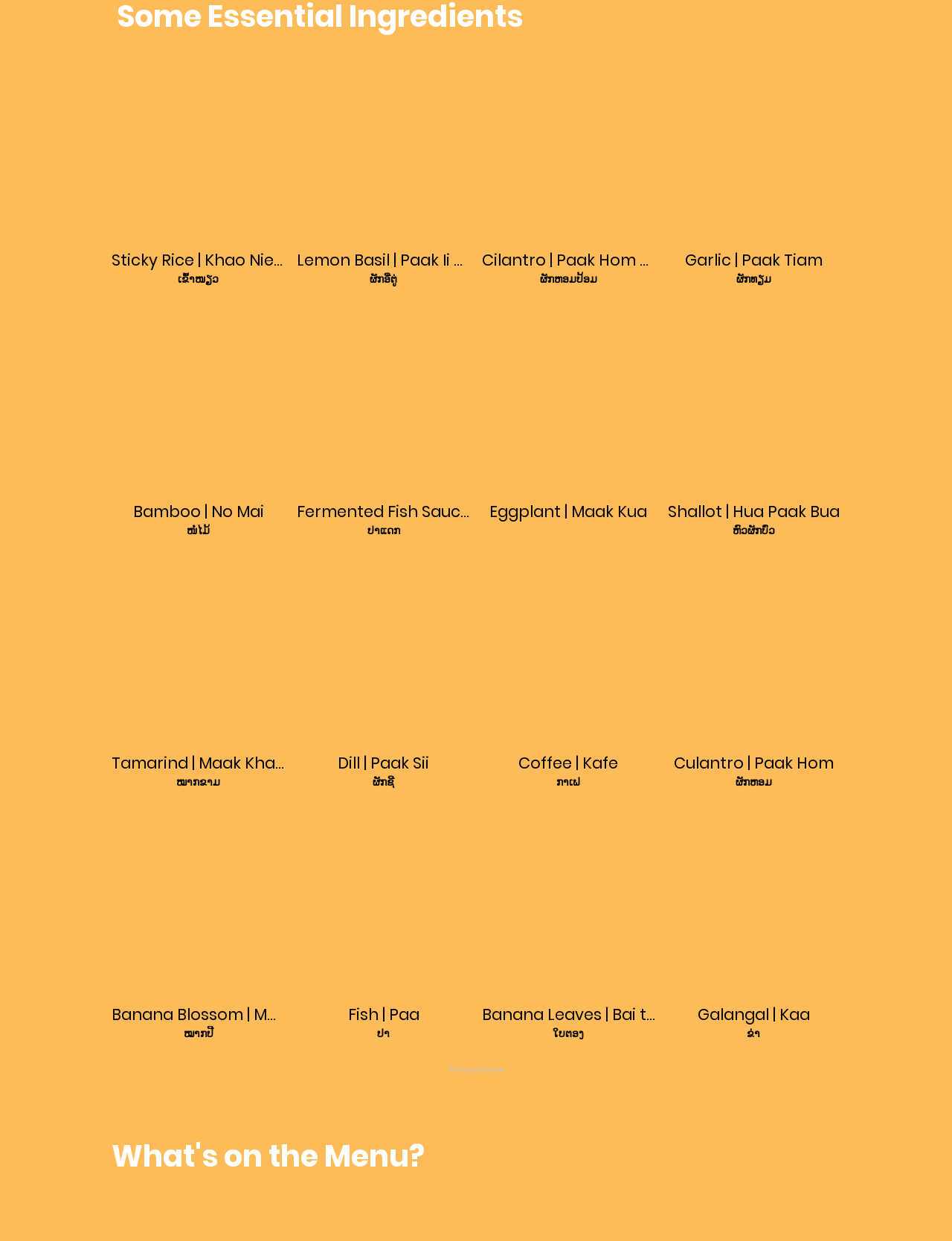Is there a 'Show More' button in the Matrix gallery?
Give a single word or phrase as your answer by examining the image.

Yes